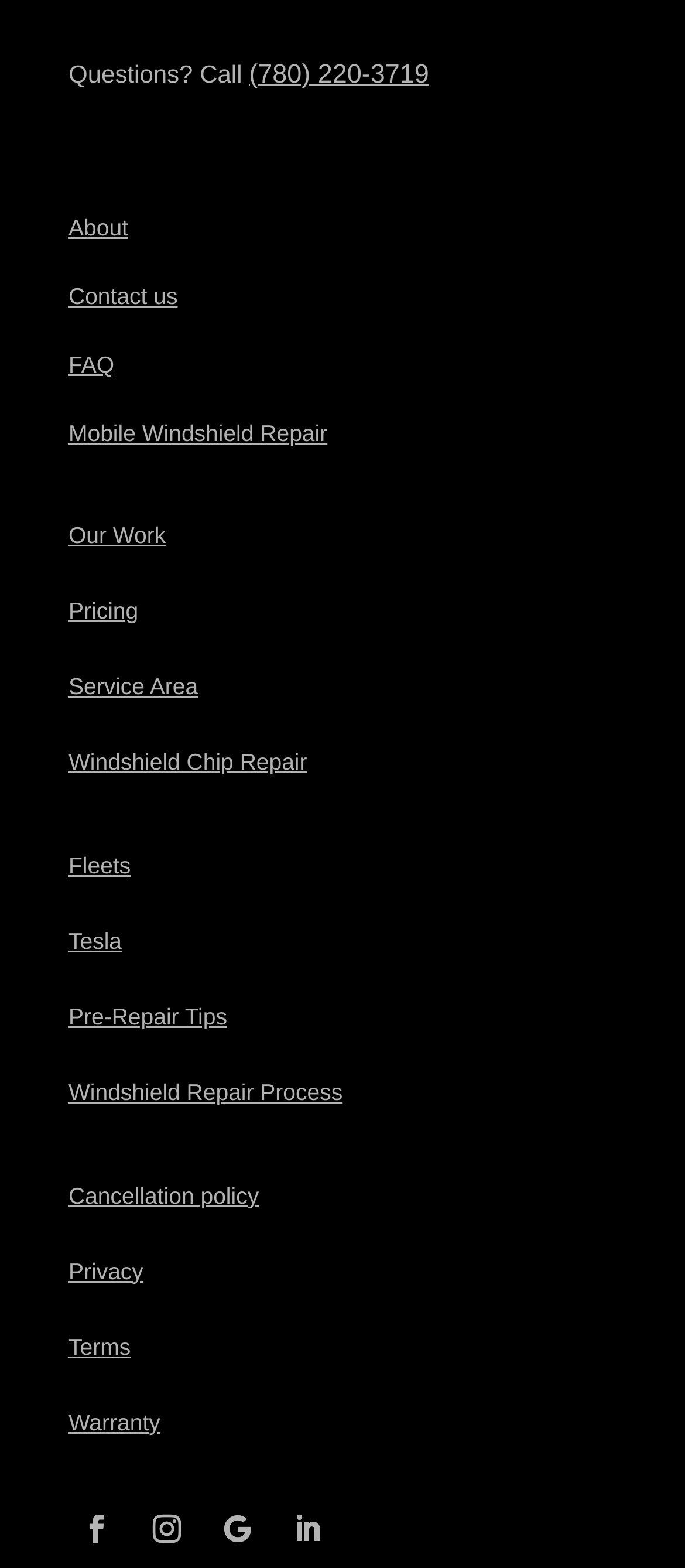What is the last link in the main menu?
Based on the image content, provide your answer in one word or a short phrase.

Warranty